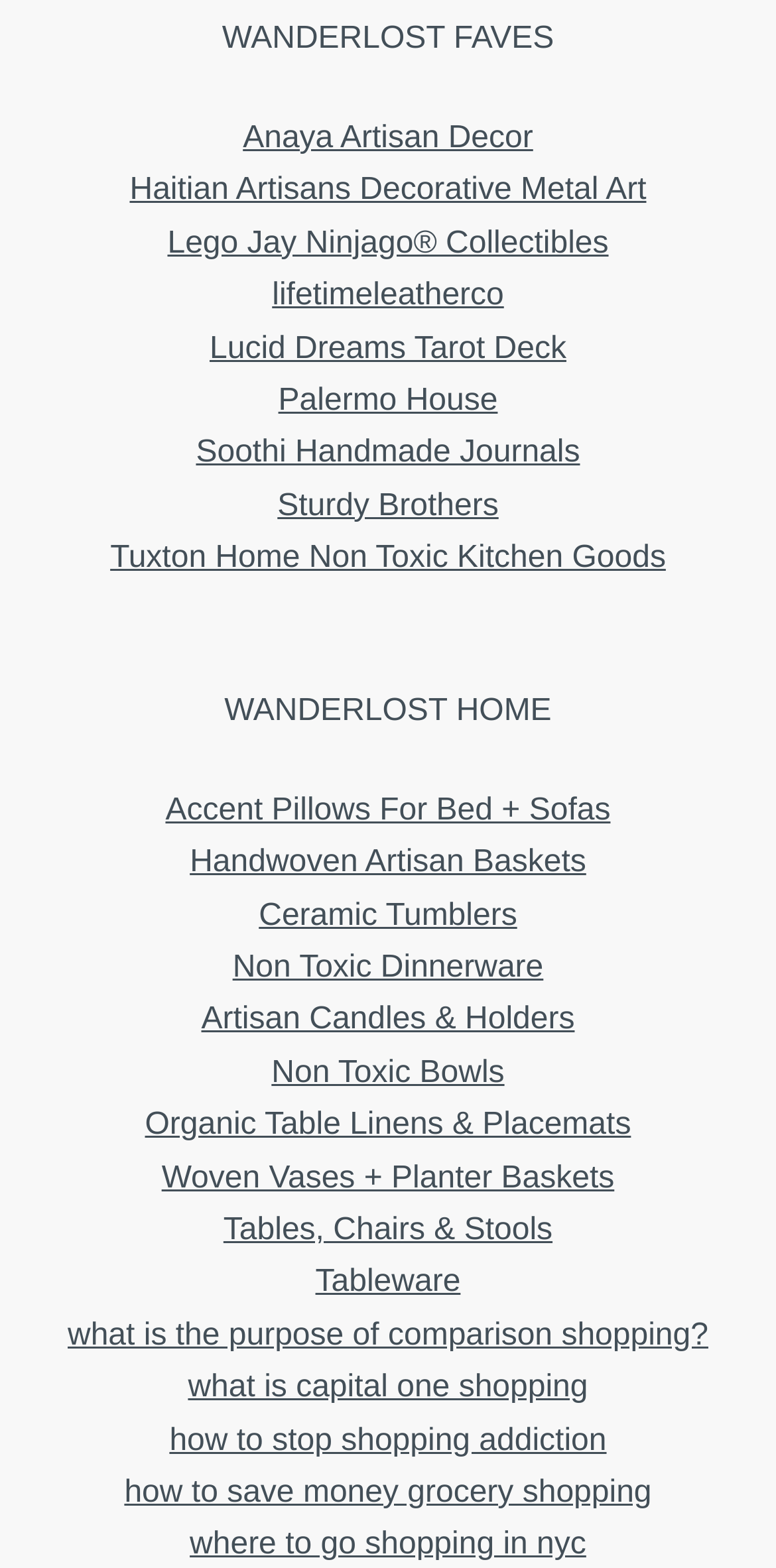Provide the bounding box coordinates of the section that needs to be clicked to accomplish the following instruction: "Browse Tables, Chairs & Stools."

[0.288, 0.774, 0.712, 0.795]